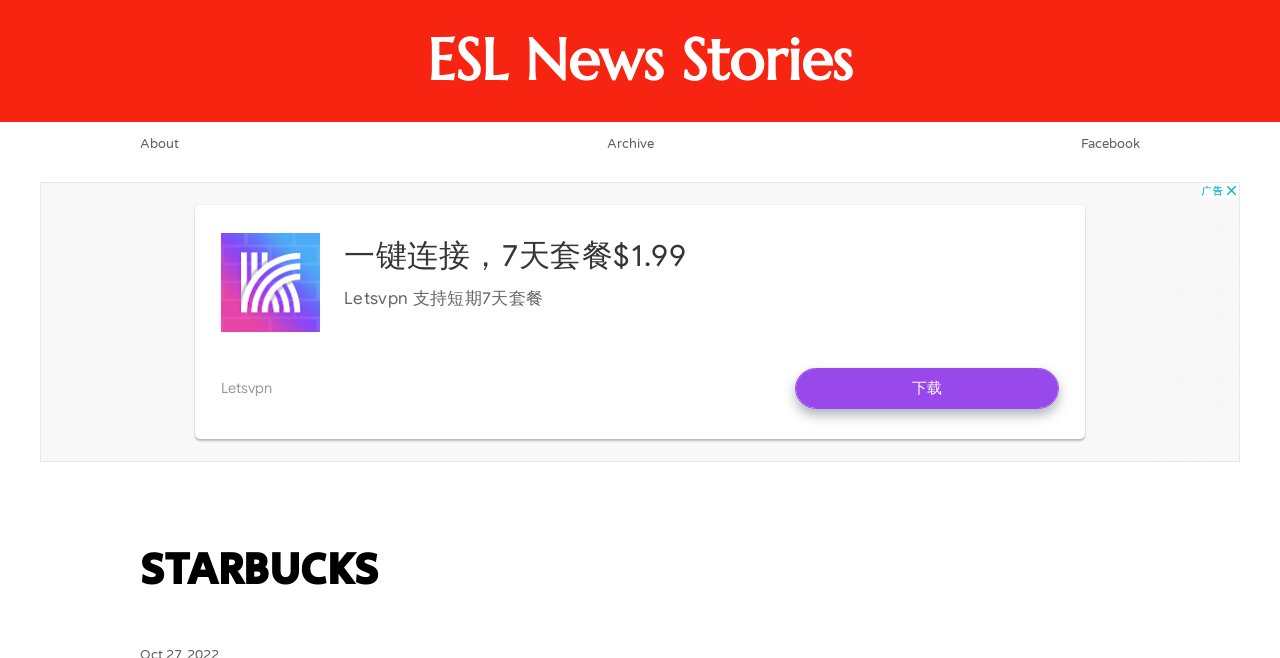What is the text of the first heading?
Based on the image, answer the question with a single word or brief phrase.

ESL News Stories